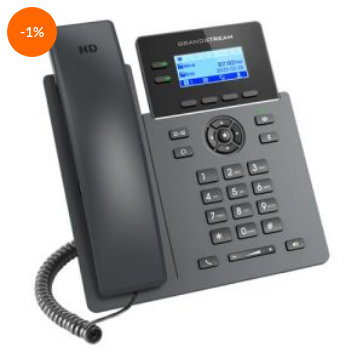Respond to the question below with a concise word or phrase:
What is the purpose of the orange label?

Indicates a 1% discount